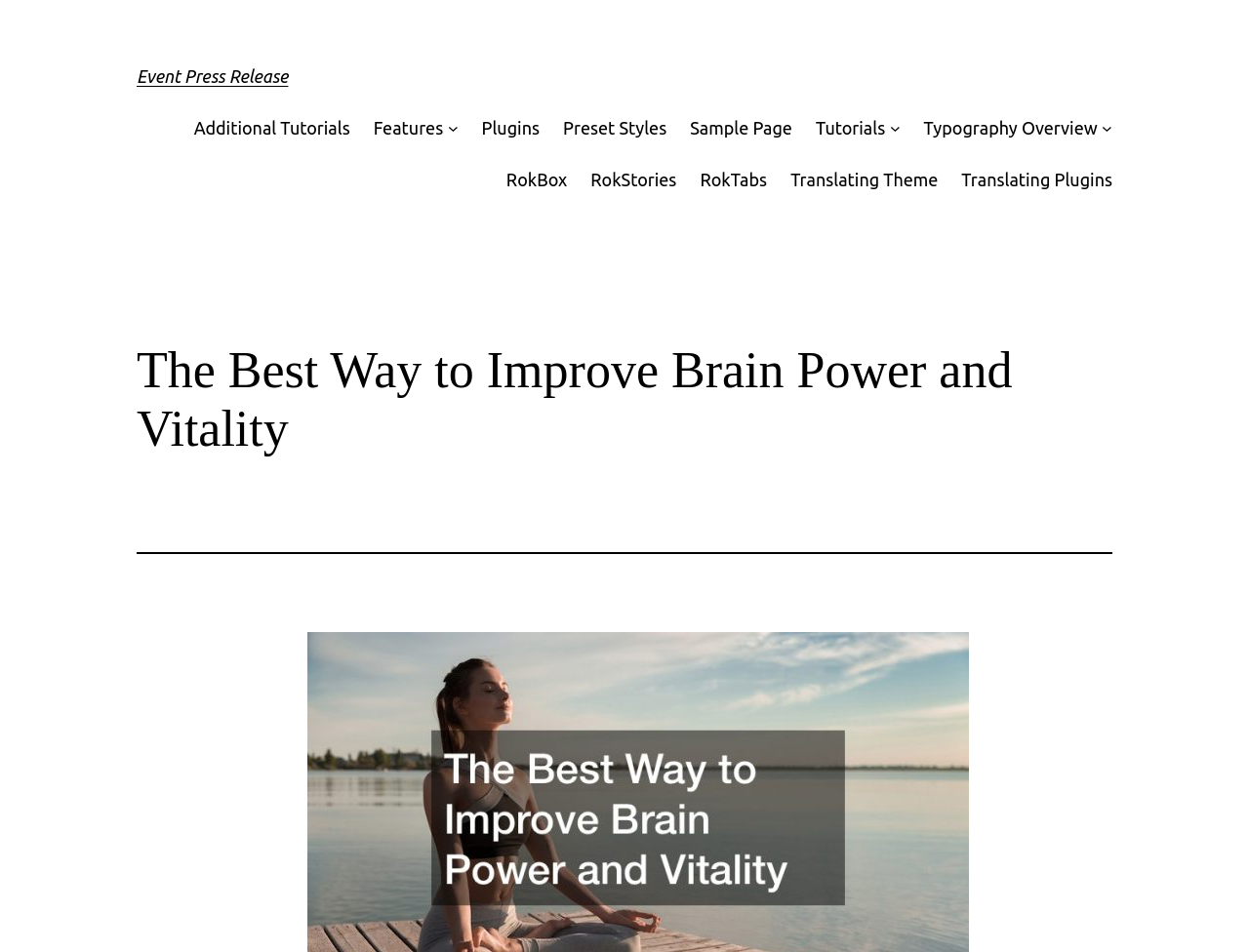Please locate the UI element described by "RokBox" and provide its bounding box coordinates.

[0.405, 0.174, 0.454, 0.203]